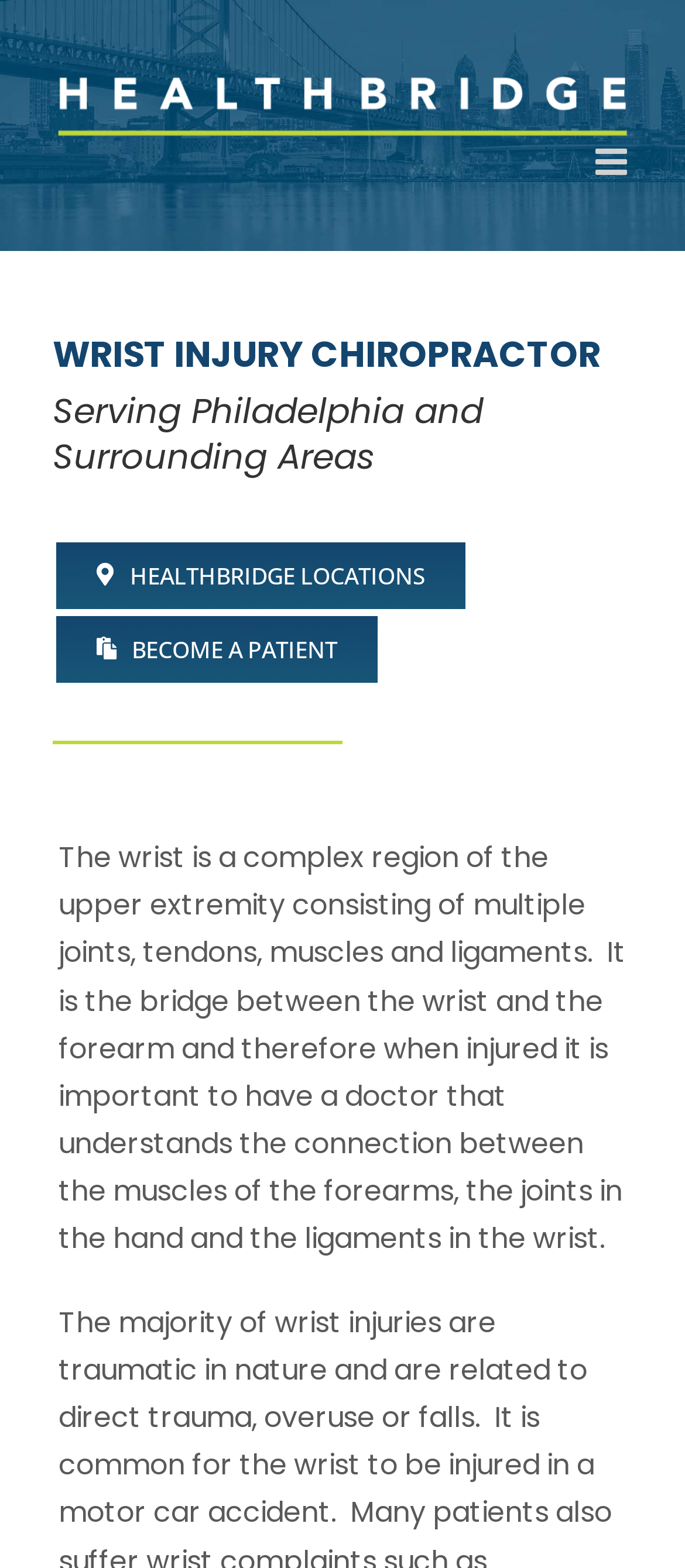What areas does HealthBridge Chiropractic serve?
Look at the screenshot and respond with a single word or phrase.

Philadelphia and surrounding areas